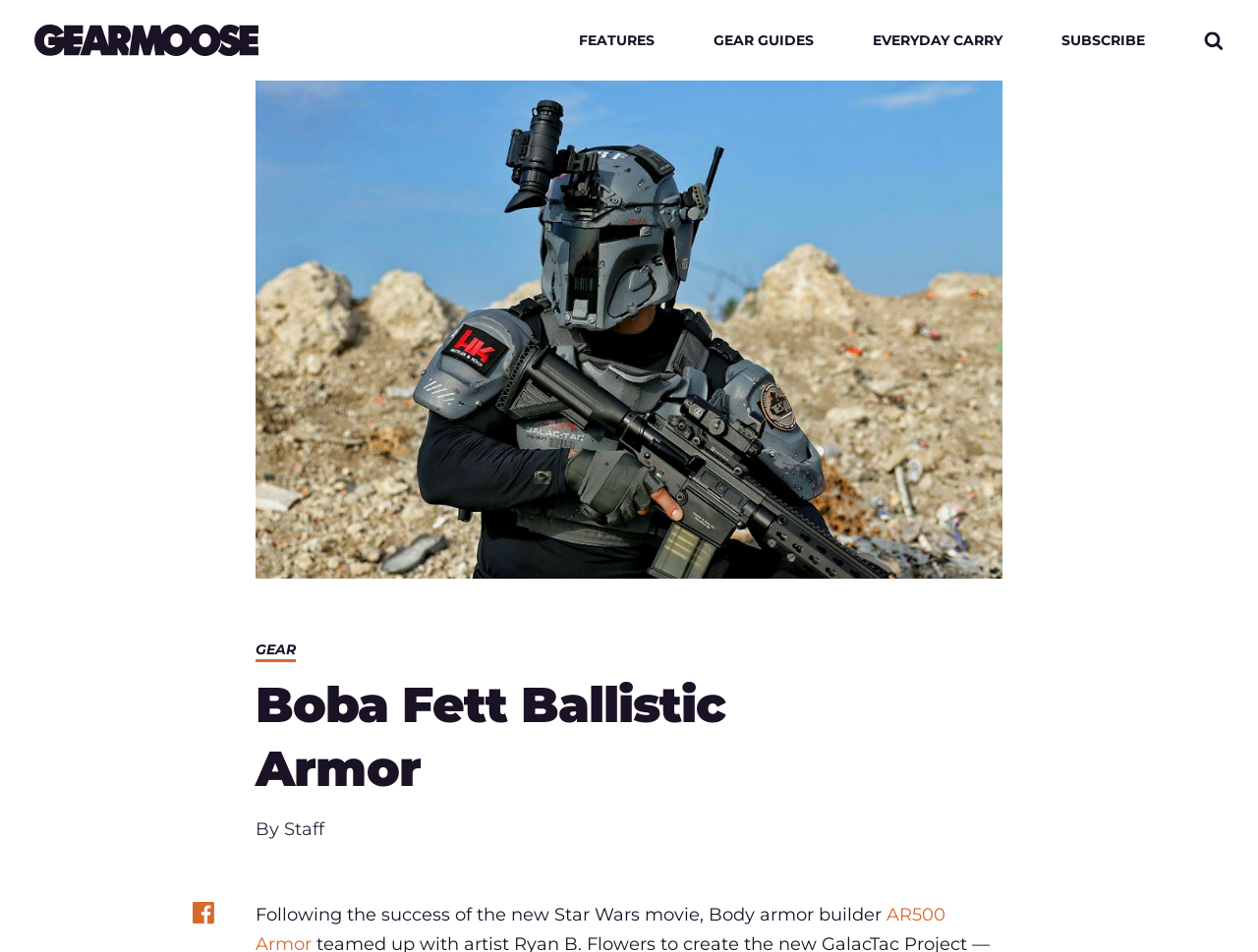What is the name of the ballistic armor?
Provide a fully detailed and comprehensive answer to the question.

I found the answer by looking at the image description 'Boba Fett Ballistic Armor' and the heading 'Boba Fett Ballistic Armor' which suggests that the webpage is about a specific type of ballistic armor.